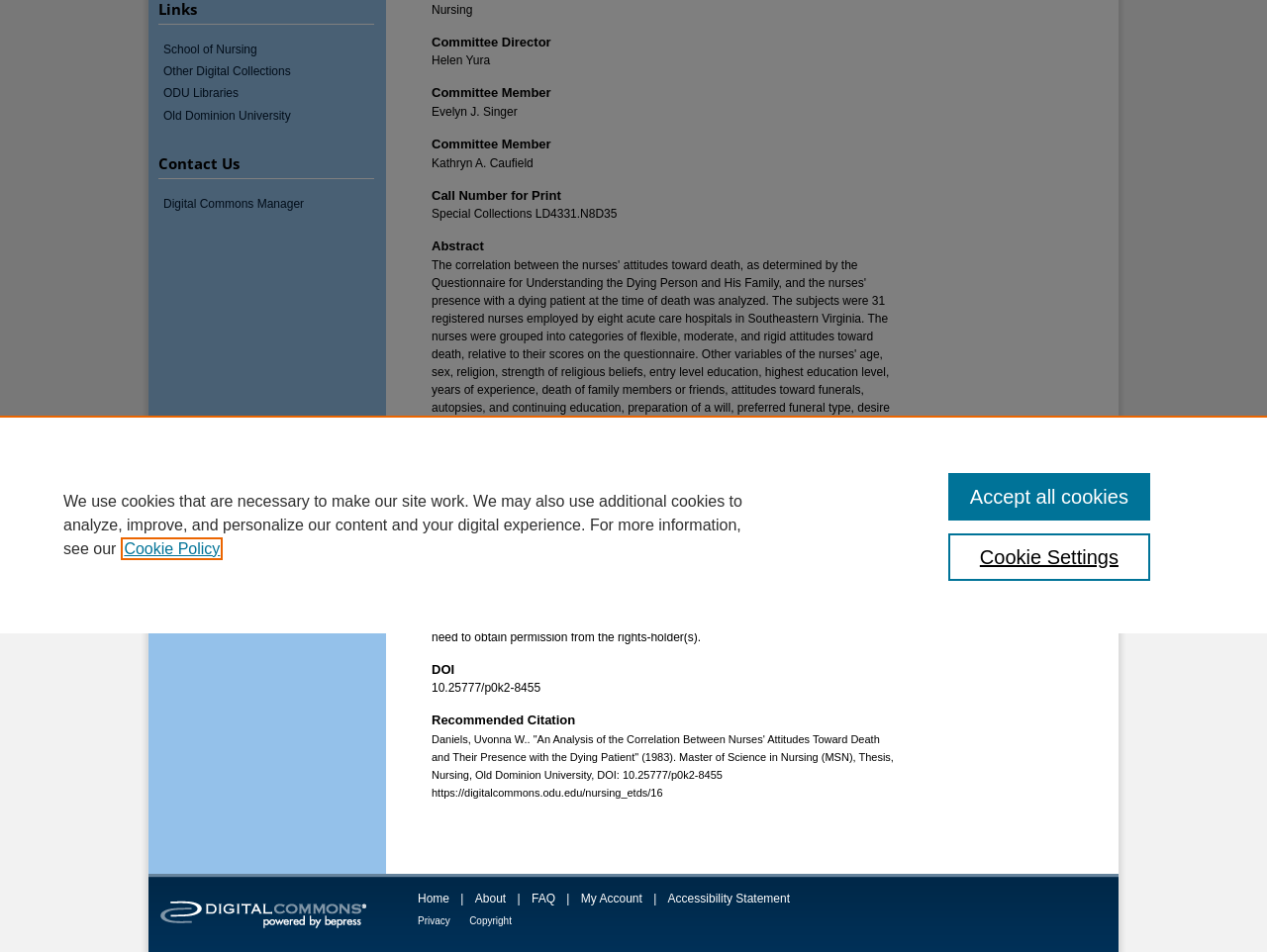Identify the bounding box of the UI component described as: "http://rightsstatements.org/vocab/InC/1.0/".

[0.418, 0.606, 0.589, 0.62]